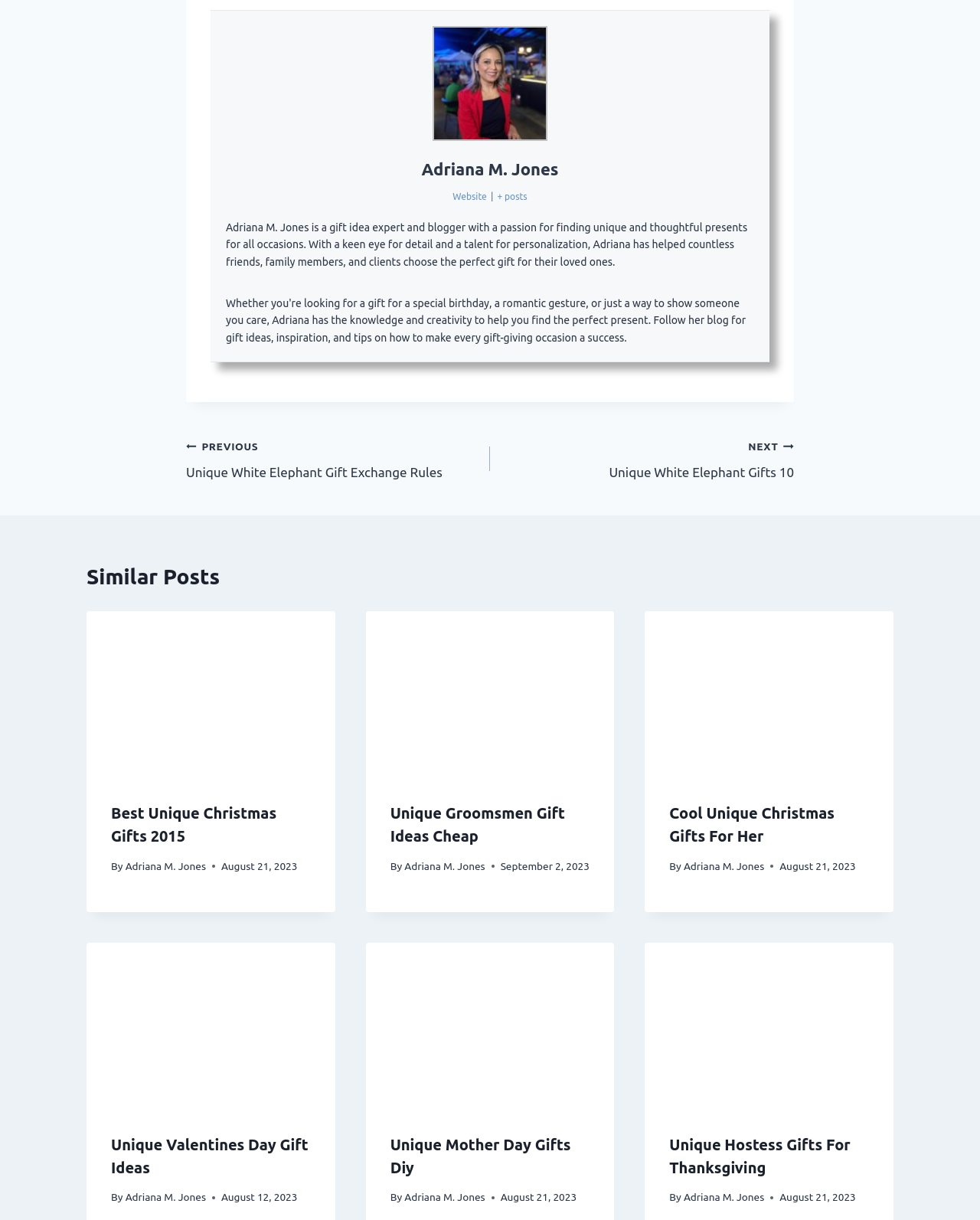Determine the bounding box coordinates of the section I need to click to execute the following instruction: "view the article about Best Unique Christmas Gifts 2015". Provide the coordinates as four float numbers between 0 and 1, i.e., [left, top, right, bottom].

[0.088, 0.501, 0.342, 0.637]